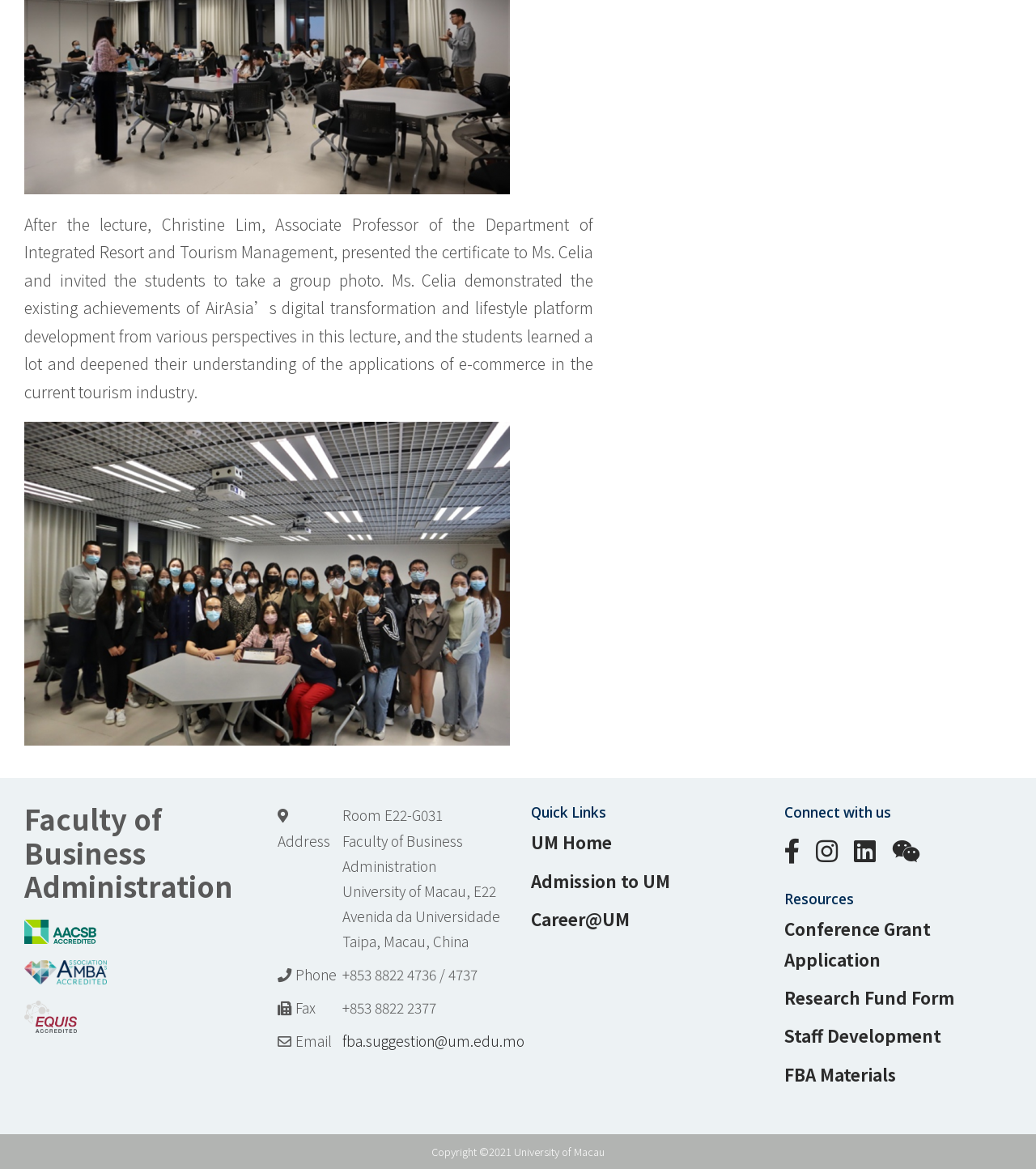Based on the provided description, "Staff Development", find the bounding box of the corresponding UI element in the screenshot.

[0.757, 0.874, 0.977, 0.899]